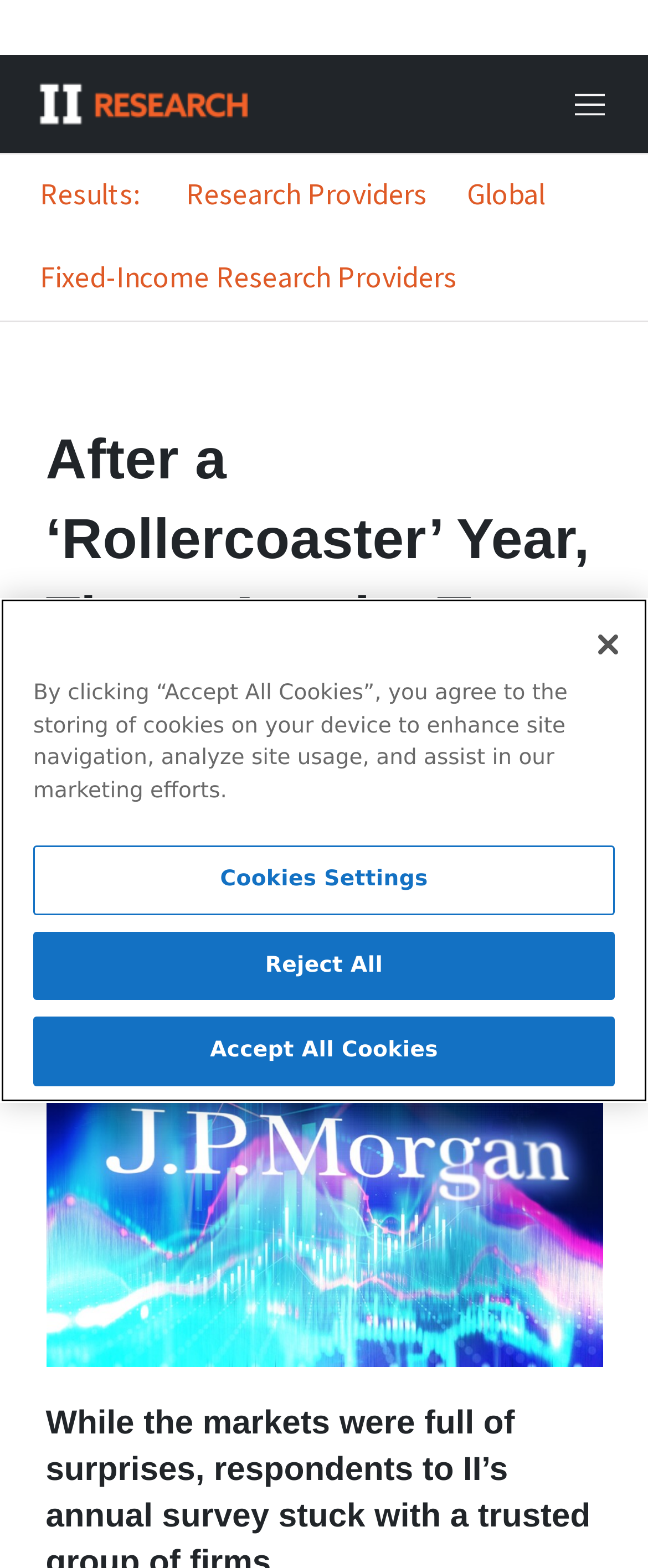Identify the bounding box coordinates for the element you need to click to achieve the following task: "go to home page". Provide the bounding box coordinates as four float numbers between 0 and 1, in the form [left, top, right, bottom].

[0.051, 0.049, 0.382, 0.084]